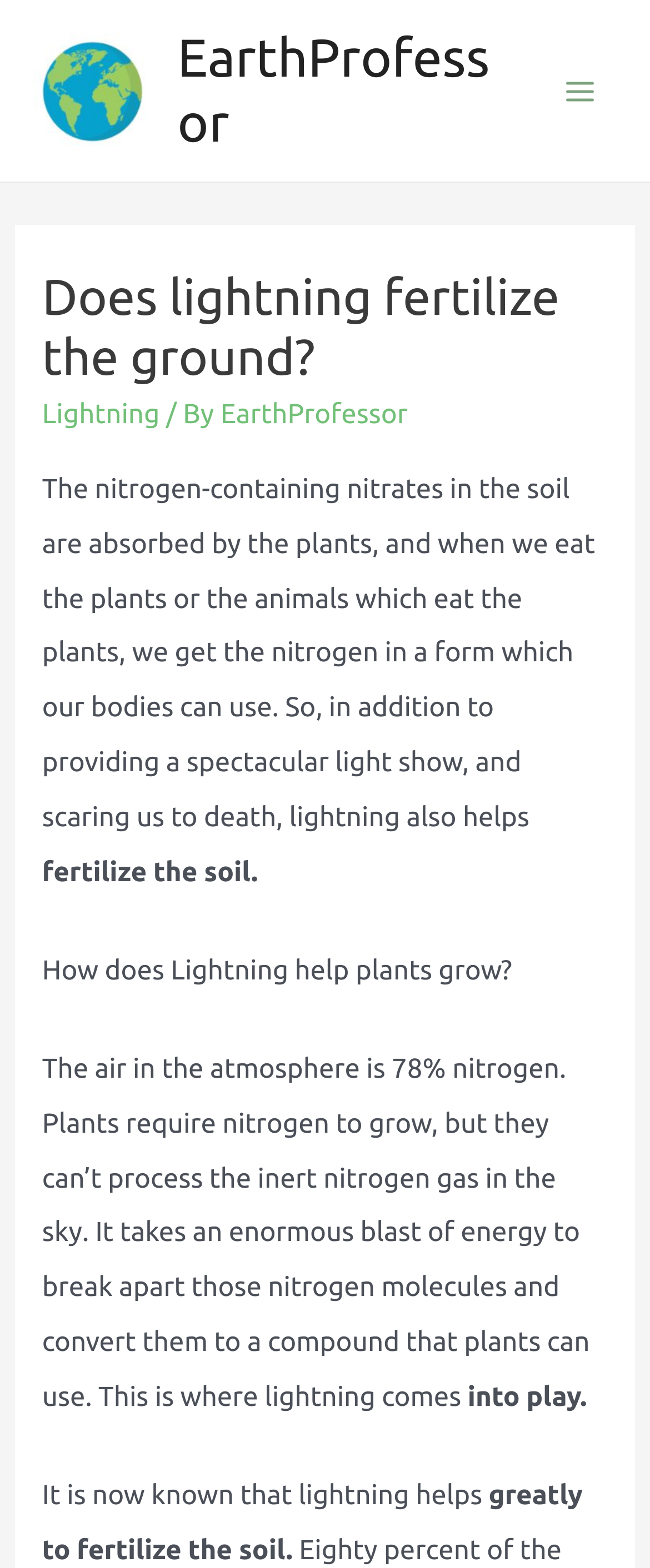What is the relationship between lightning and plant growth?
Look at the image and answer the question using a single word or phrase.

Lightning helps plants grow